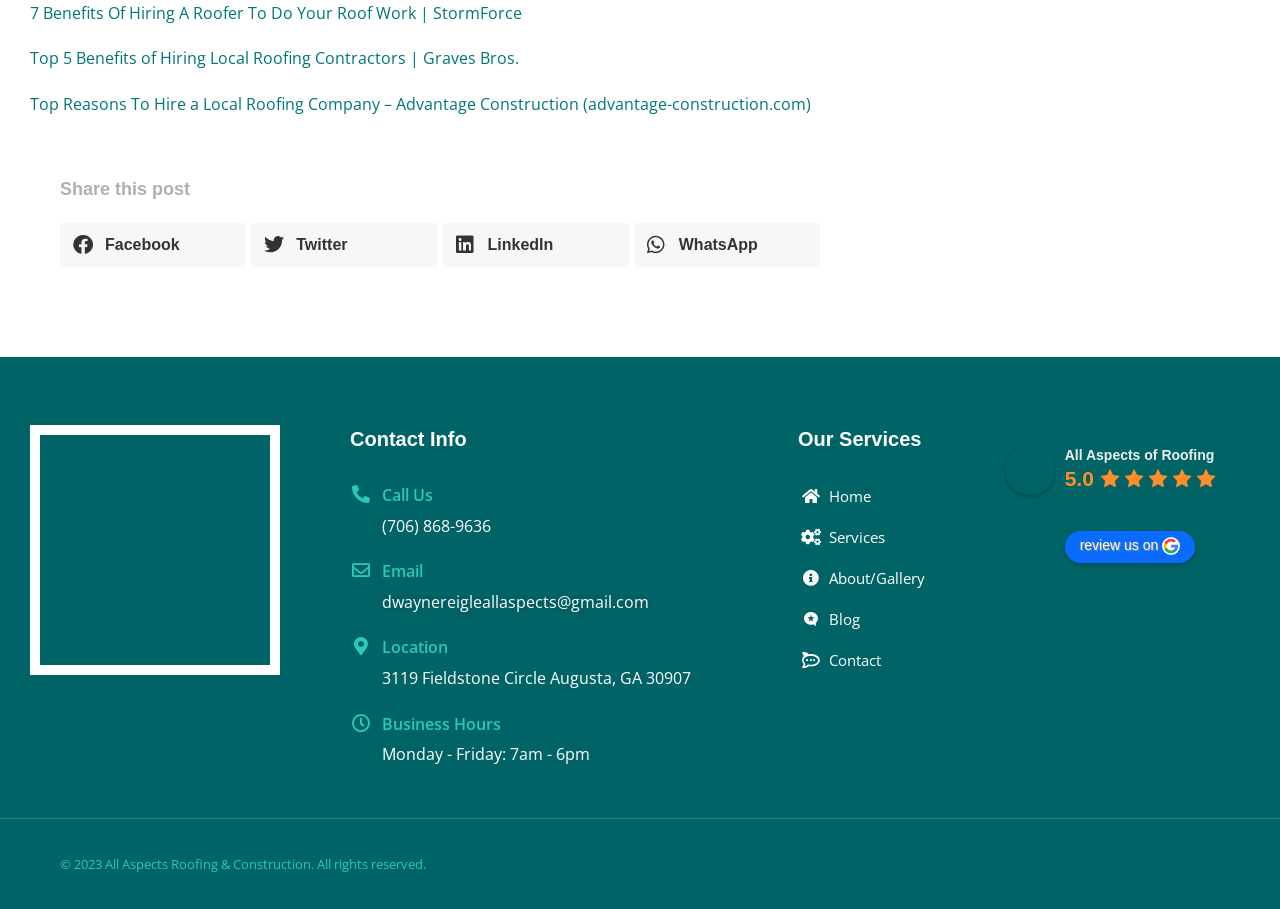How many services does the roofing company offer?
Look at the image and respond to the question as thoroughly as possible.

I counted the number of services listed under the 'Our Services' section, which are Home, Services, About/Gallery, and Blog, so the answer is 4.